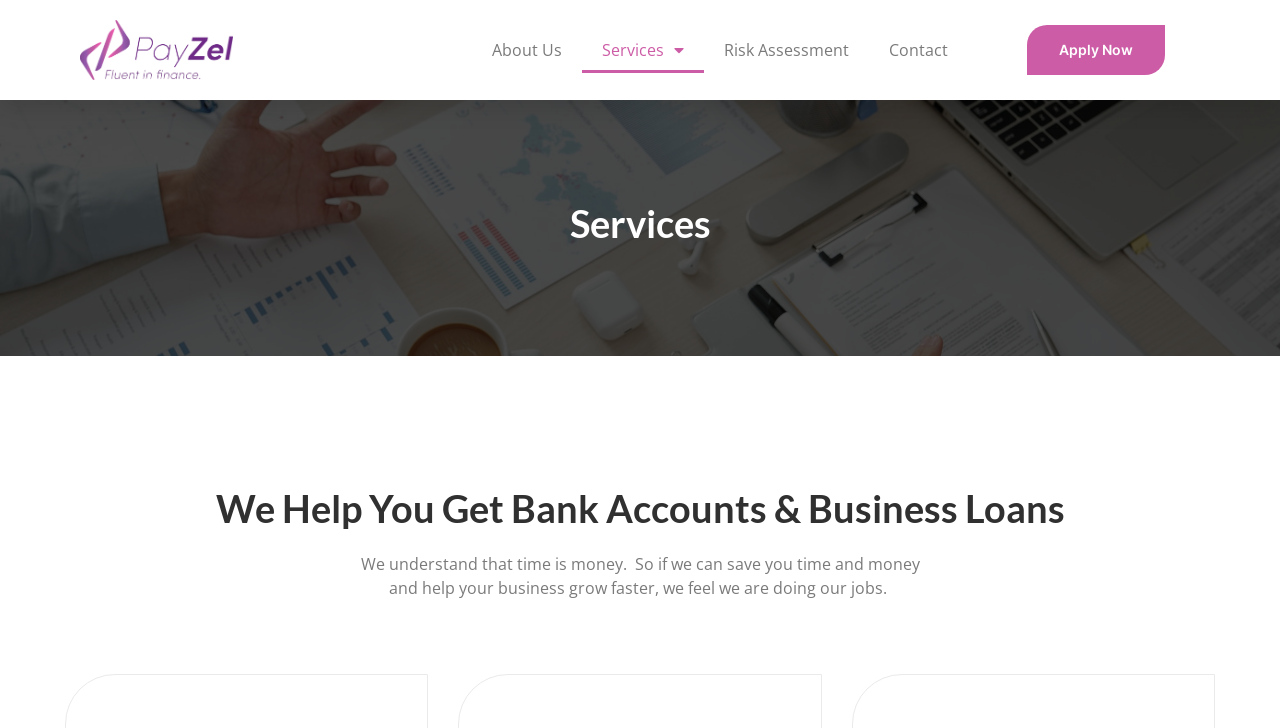By analyzing the image, answer the following question with a detailed response: What is the main theme of the webpage?

The webpage has headings and text related to banking, business loans, and financial services. The presence of these elements suggests that the main theme of the webpage is financial services, specifically those provided by Payzel.